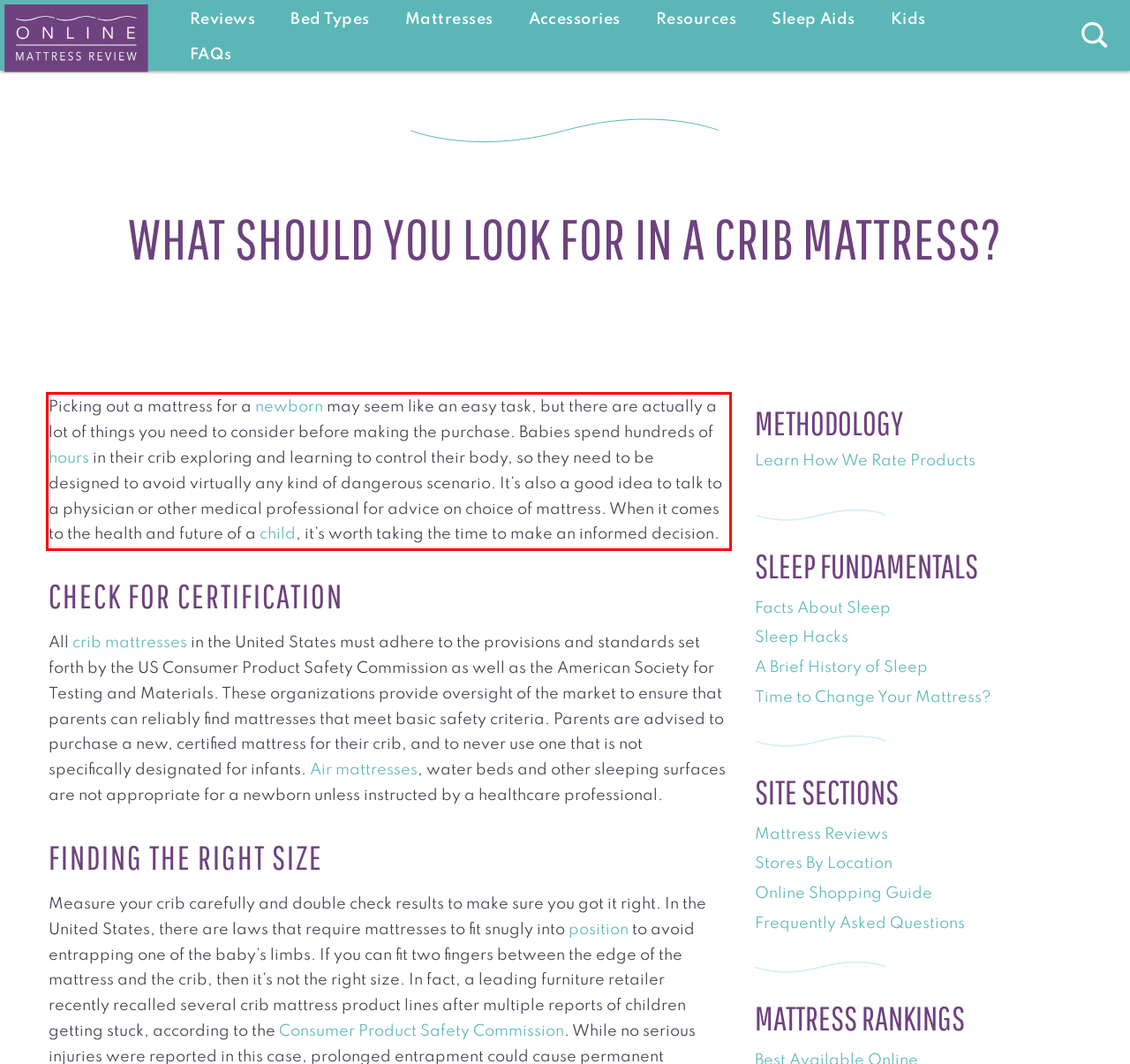Given a screenshot of a webpage with a red bounding box, extract the text content from the UI element inside the red bounding box.

Picking out a mattress for a newborn may seem like an easy task, but there are actually a lot of things you need to consider before making the purchase. Babies spend hundreds of hours in their crib exploring and learning to control their body, so they need to be designed to avoid virtually any kind of dangerous scenario. It’s also a good idea to talk to a physician or other medical professional for advice on choice of mattress. When it comes to the health and future of a child, it’s worth taking the time to make an informed decision.